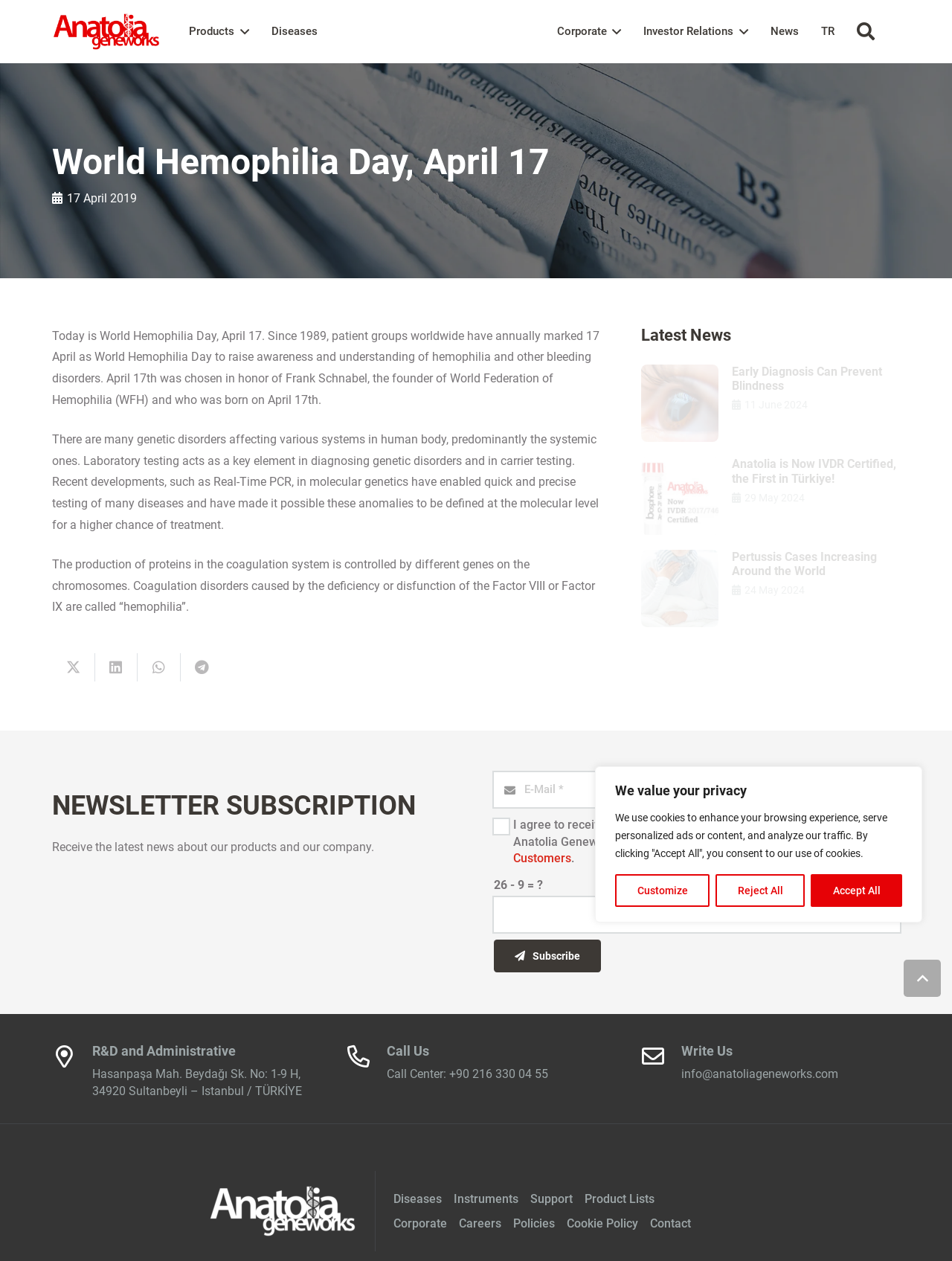Determine the bounding box coordinates for the region that must be clicked to execute the following instruction: "Read the latest news".

[0.769, 0.289, 0.945, 0.312]